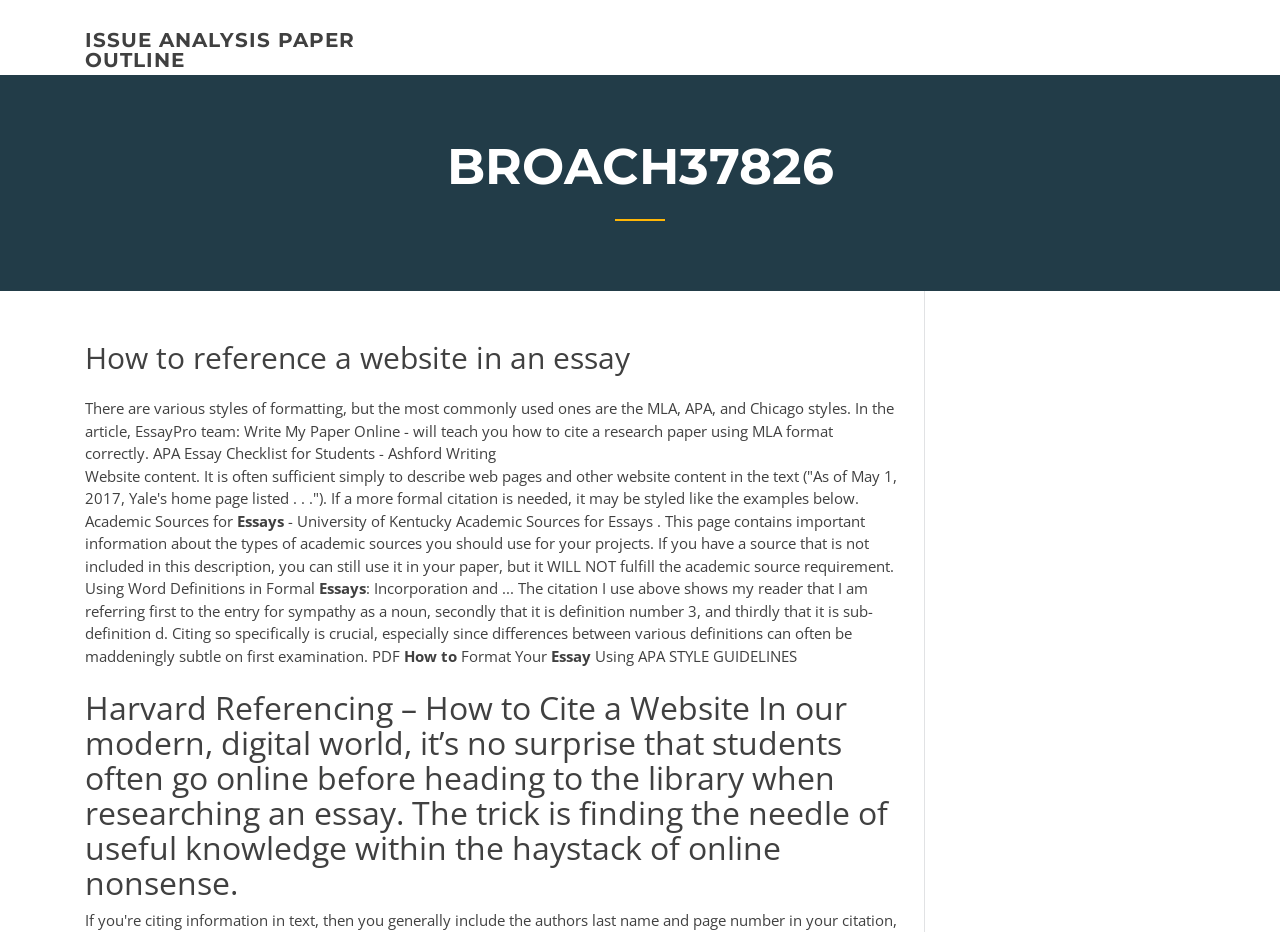What are the most commonly used formatting styles?
Please interpret the details in the image and answer the question thoroughly.

According to the webpage, the most commonly used formatting styles are mentioned in the text as MLA, APA, and Chicago styles. This information is provided in the context of citing a research paper using MLA format correctly.